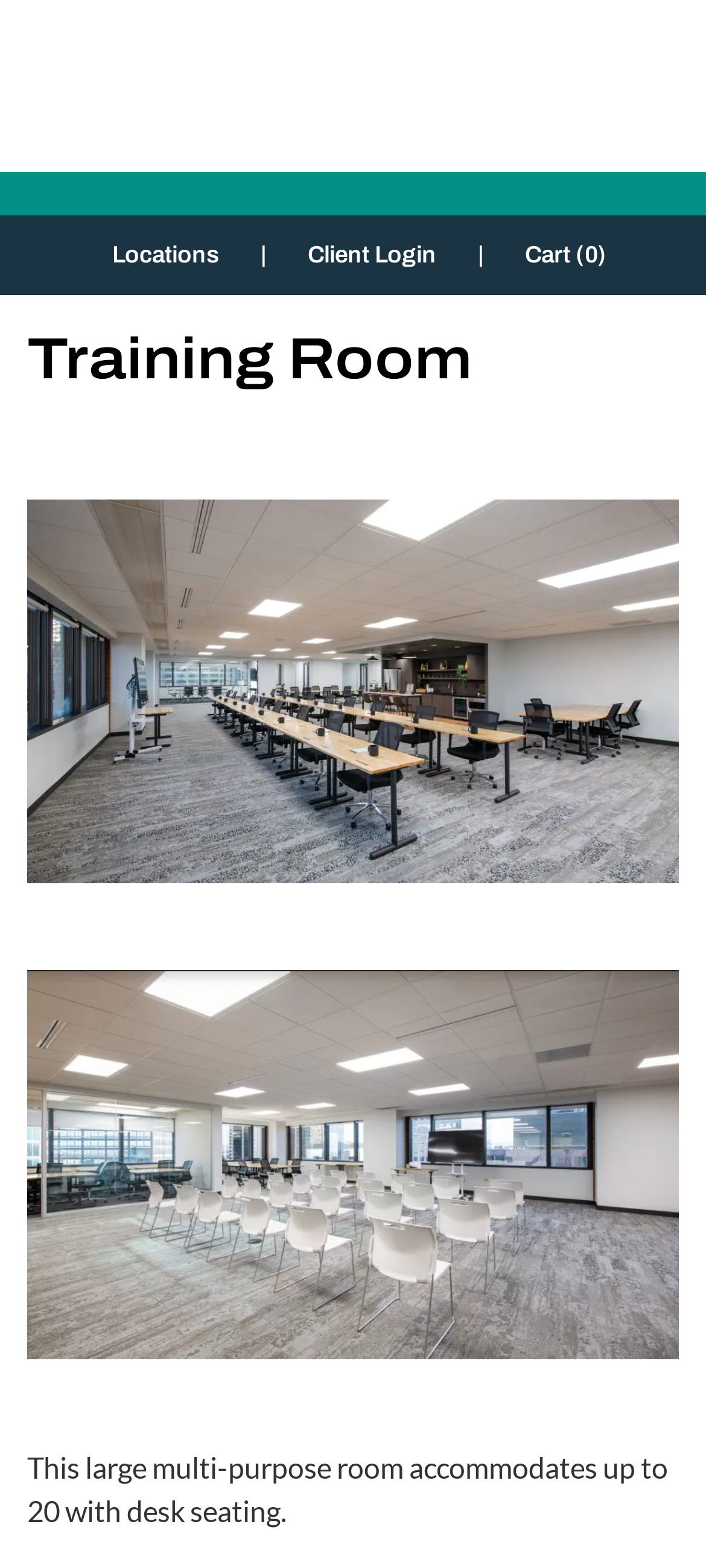Give a one-word or short phrase answer to this question: 
How many links are in the top navigation bar?

3